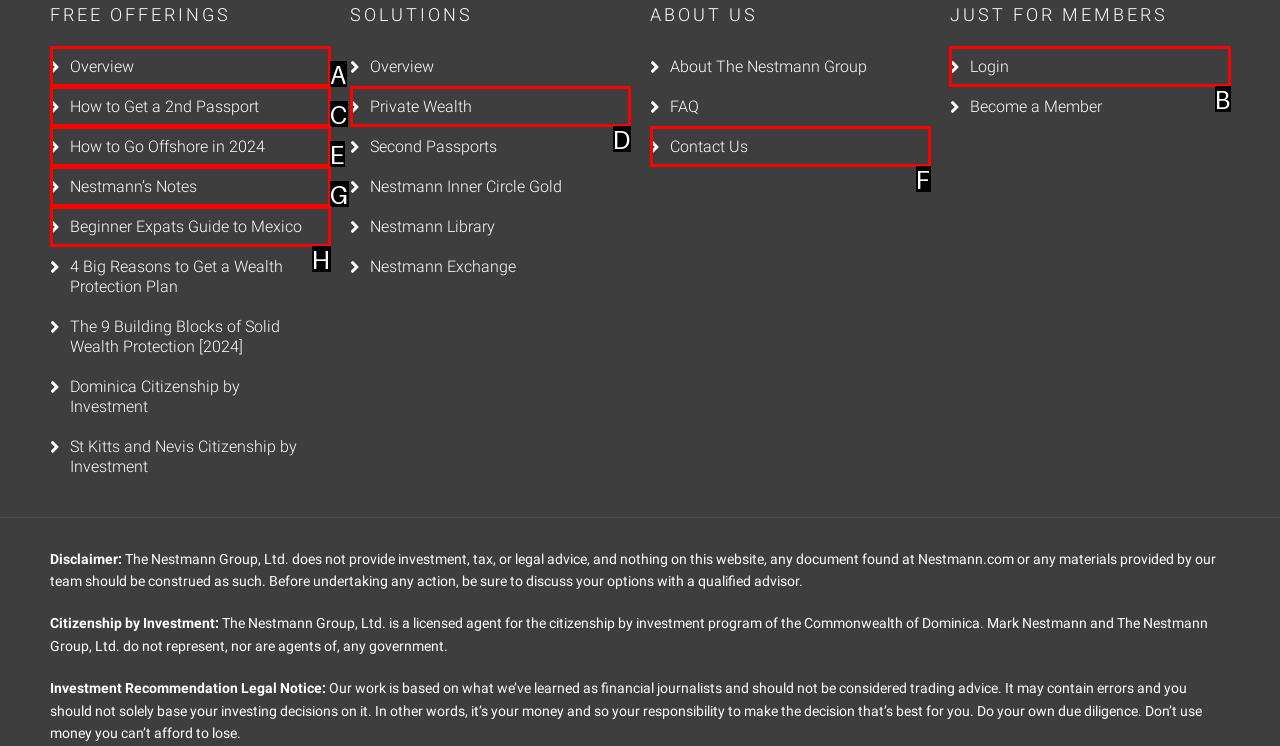Indicate the UI element to click to perform the task: Login to member area. Reply with the letter corresponding to the chosen element.

B